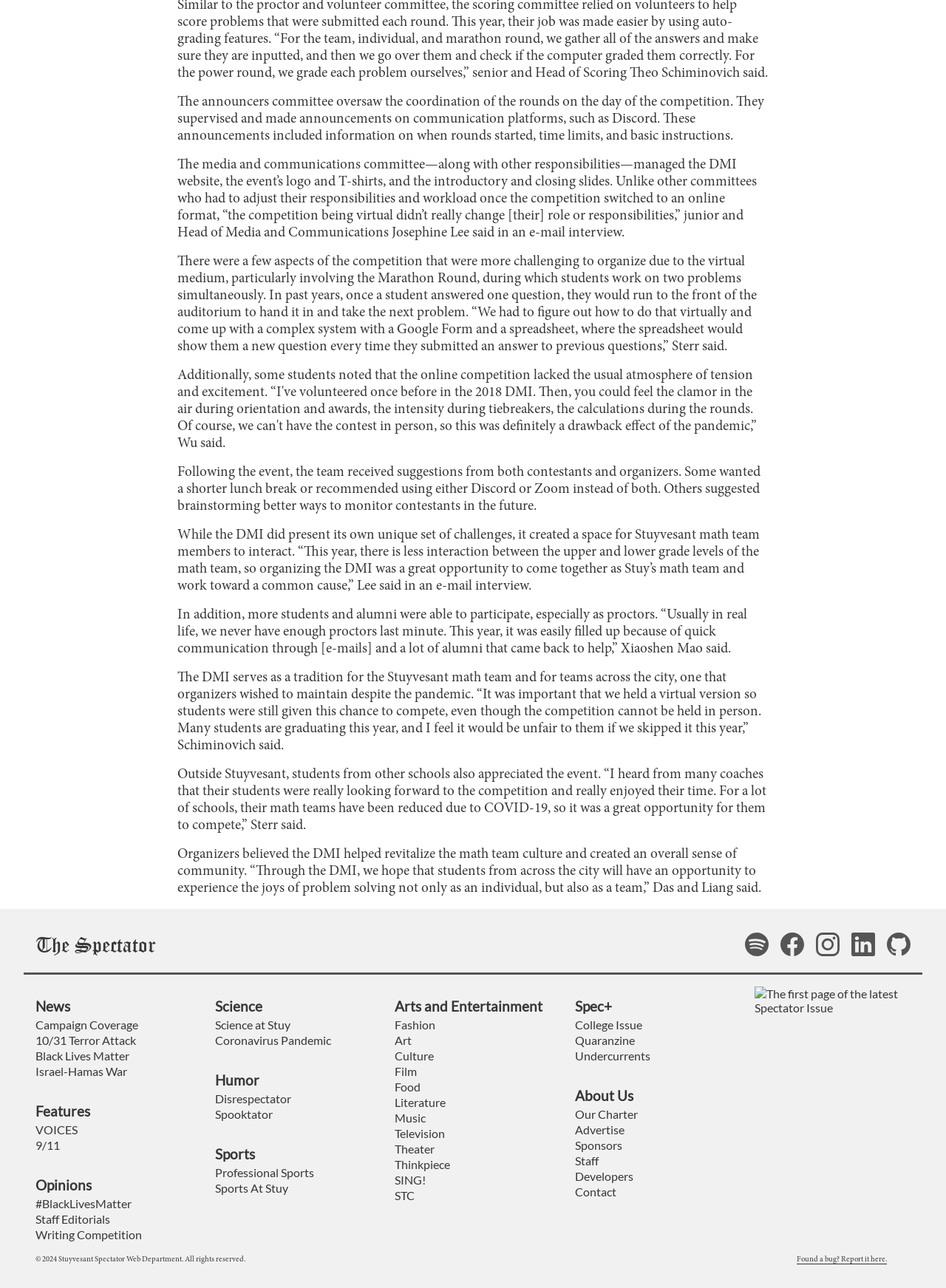Locate the bounding box coordinates of the area to click to fulfill this instruction: "Visit About Us page". The bounding box should be presented as four float numbers between 0 and 1, in the order [left, top, right, bottom].

[0.607, 0.845, 0.669, 0.857]